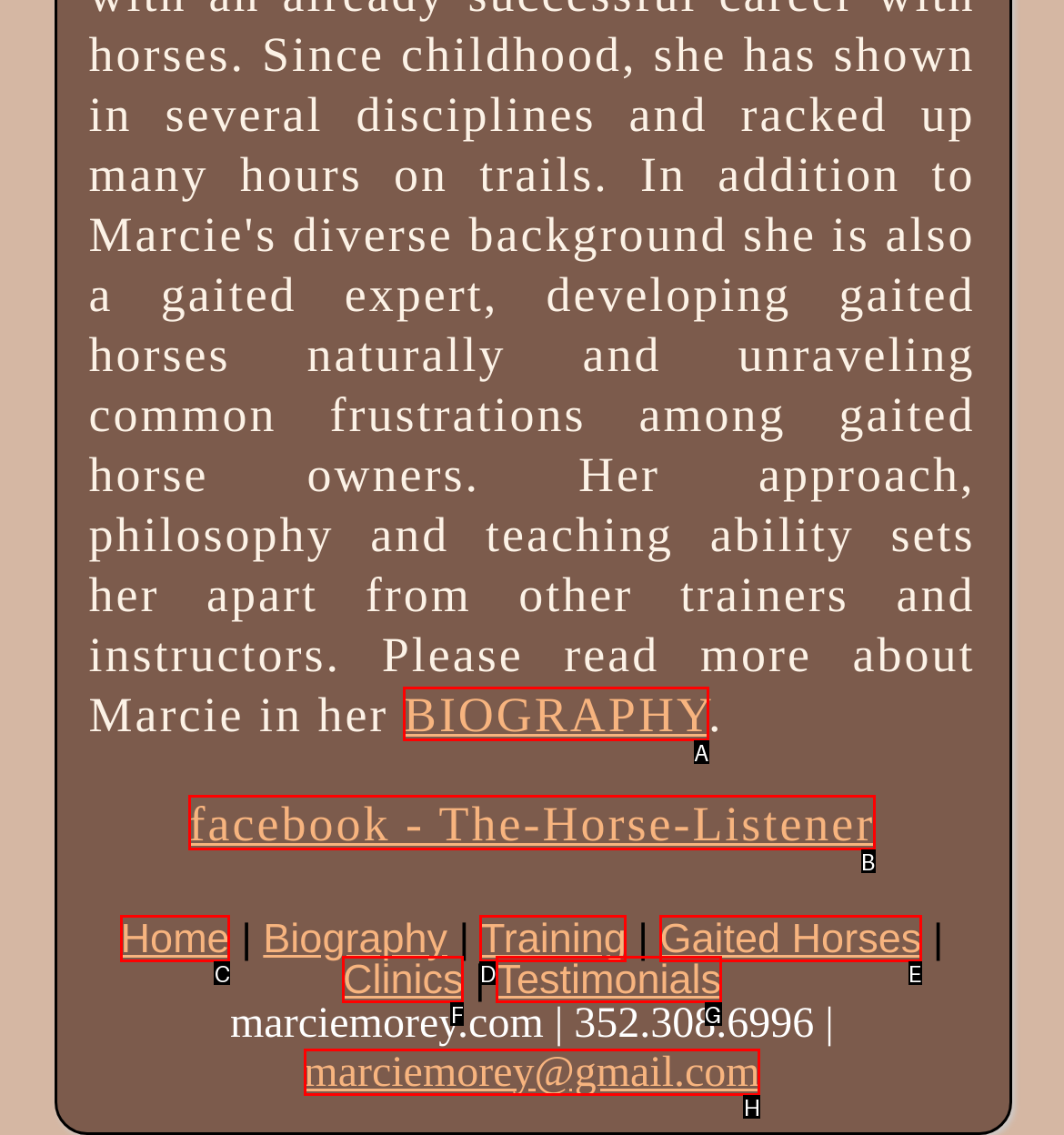Choose the letter of the element that should be clicked to complete the task: go to biography page
Answer with the letter from the possible choices.

A